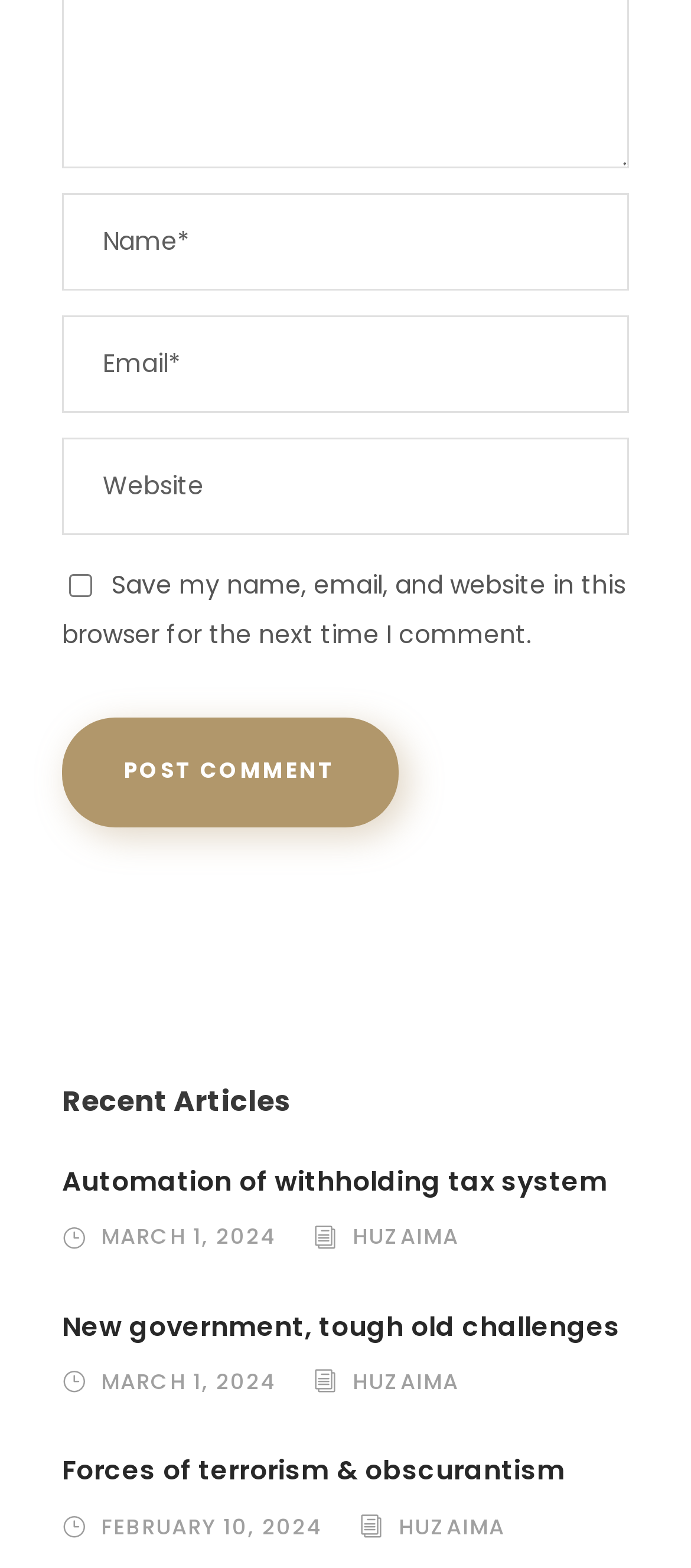Identify the bounding box coordinates of the HTML element based on this description: "name="email" placeholder="Email*"".

[0.09, 0.201, 0.91, 0.264]